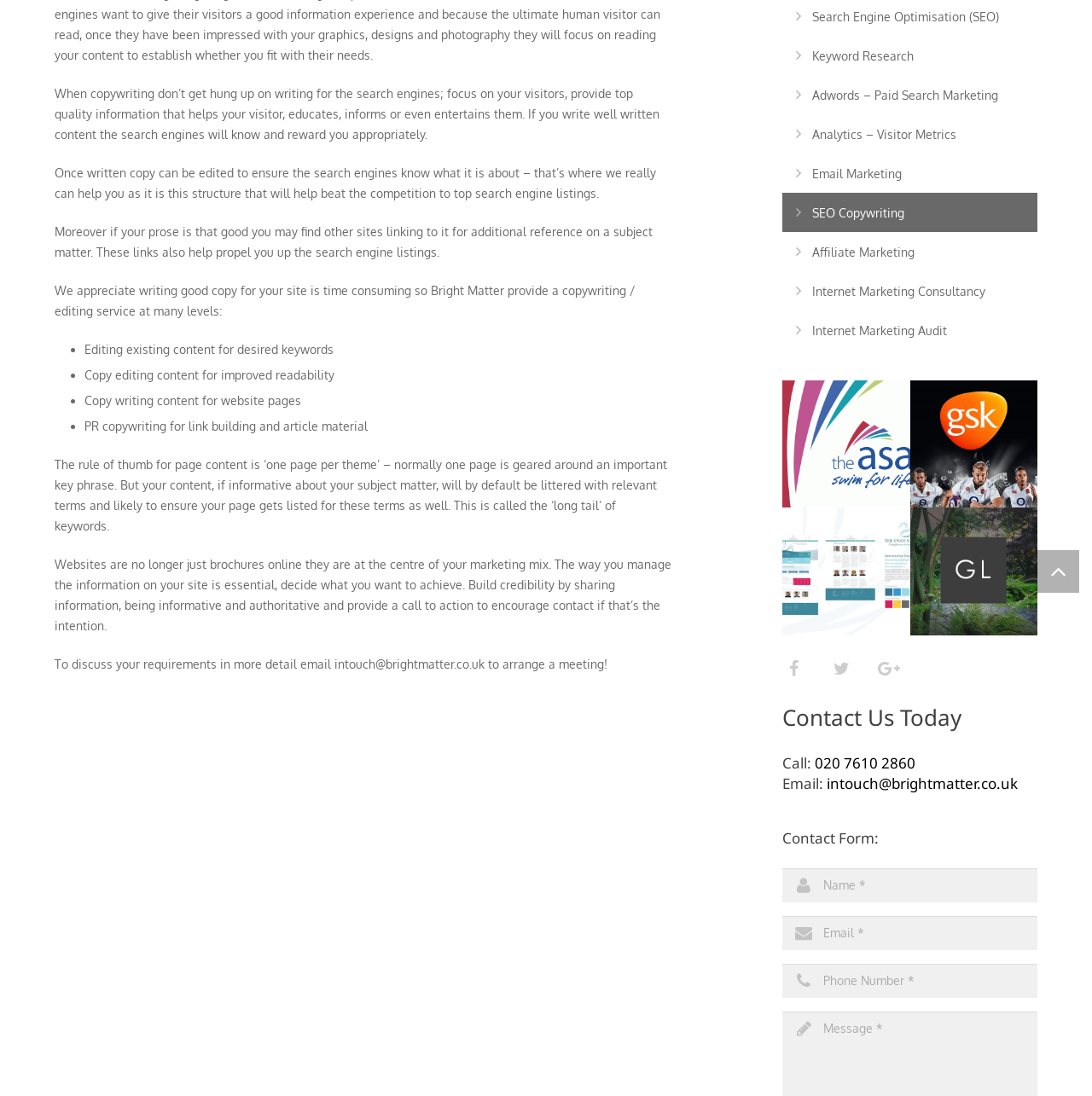Identify the bounding box coordinates for the UI element described as: "intouch@brightmatter.co.uk". The coordinates should be provided as four floats between 0 and 1: [left, top, right, bottom].

[0.306, 0.599, 0.444, 0.613]